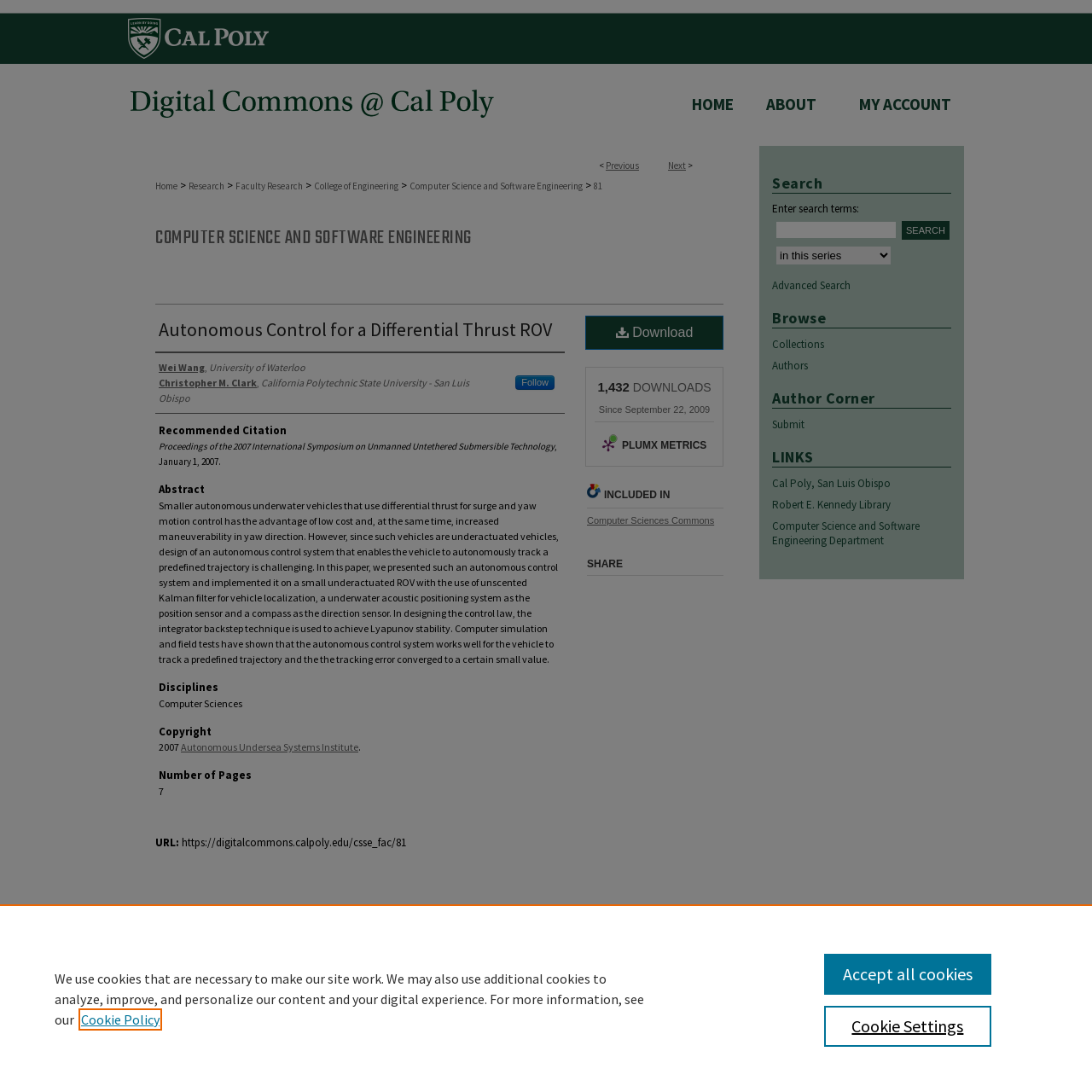Find and indicate the bounding box coordinates of the region you should select to follow the given instruction: "Download the document".

[0.536, 0.289, 0.662, 0.32]